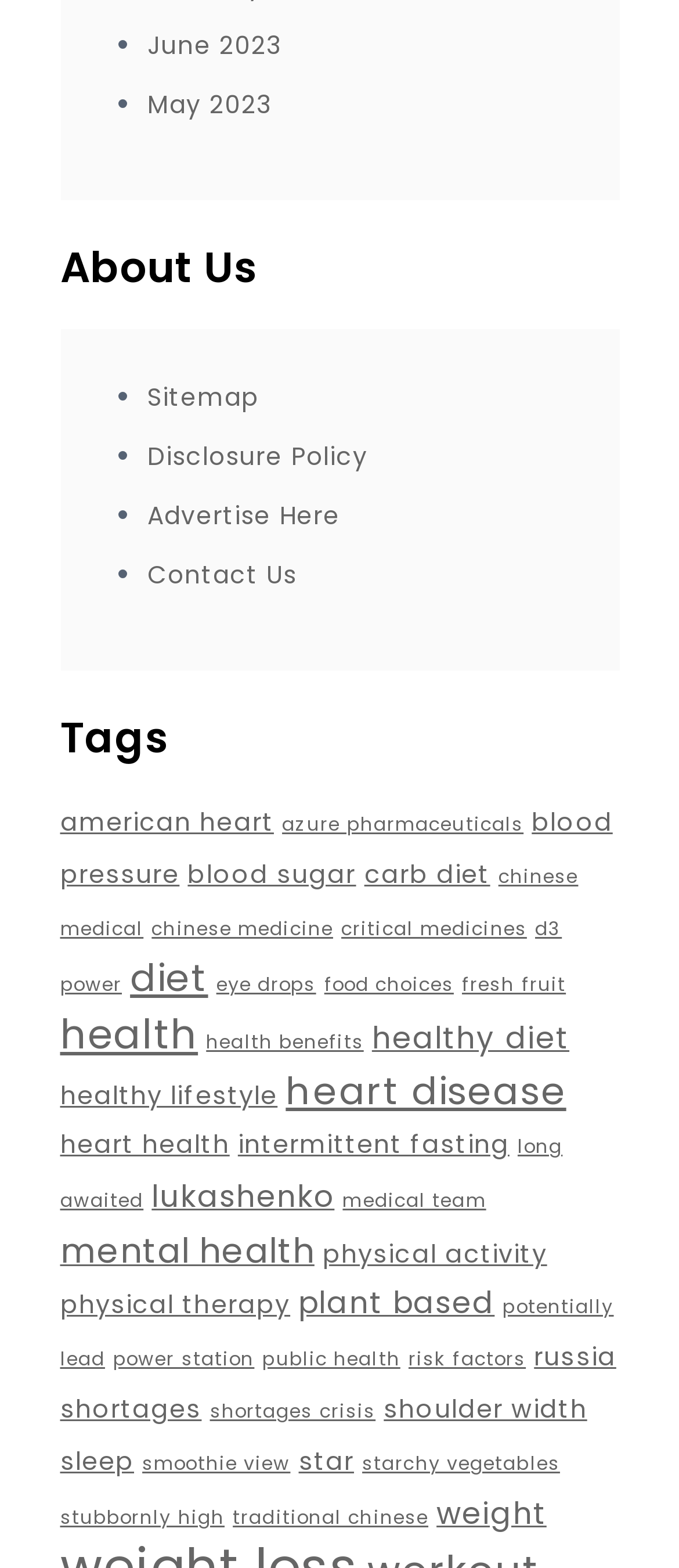Determine the bounding box coordinates of the clickable element to complete this instruction: "View 'health' tag". Provide the coordinates in the format of four float numbers between 0 and 1, [left, top, right, bottom].

[0.088, 0.642, 0.292, 0.678]